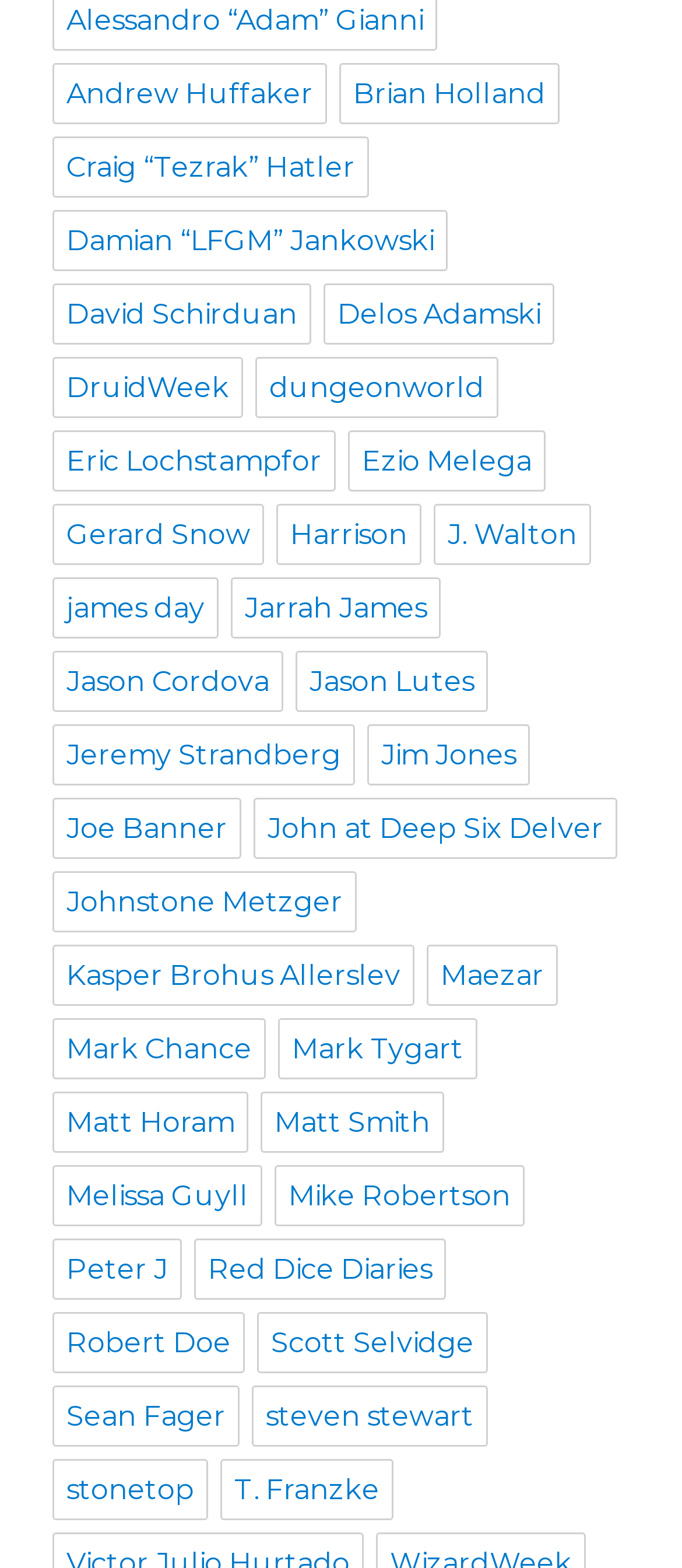Please determine the bounding box coordinates for the element that should be clicked to follow these instructions: "Go to Joe Banner's profile".

[0.077, 0.508, 0.354, 0.547]